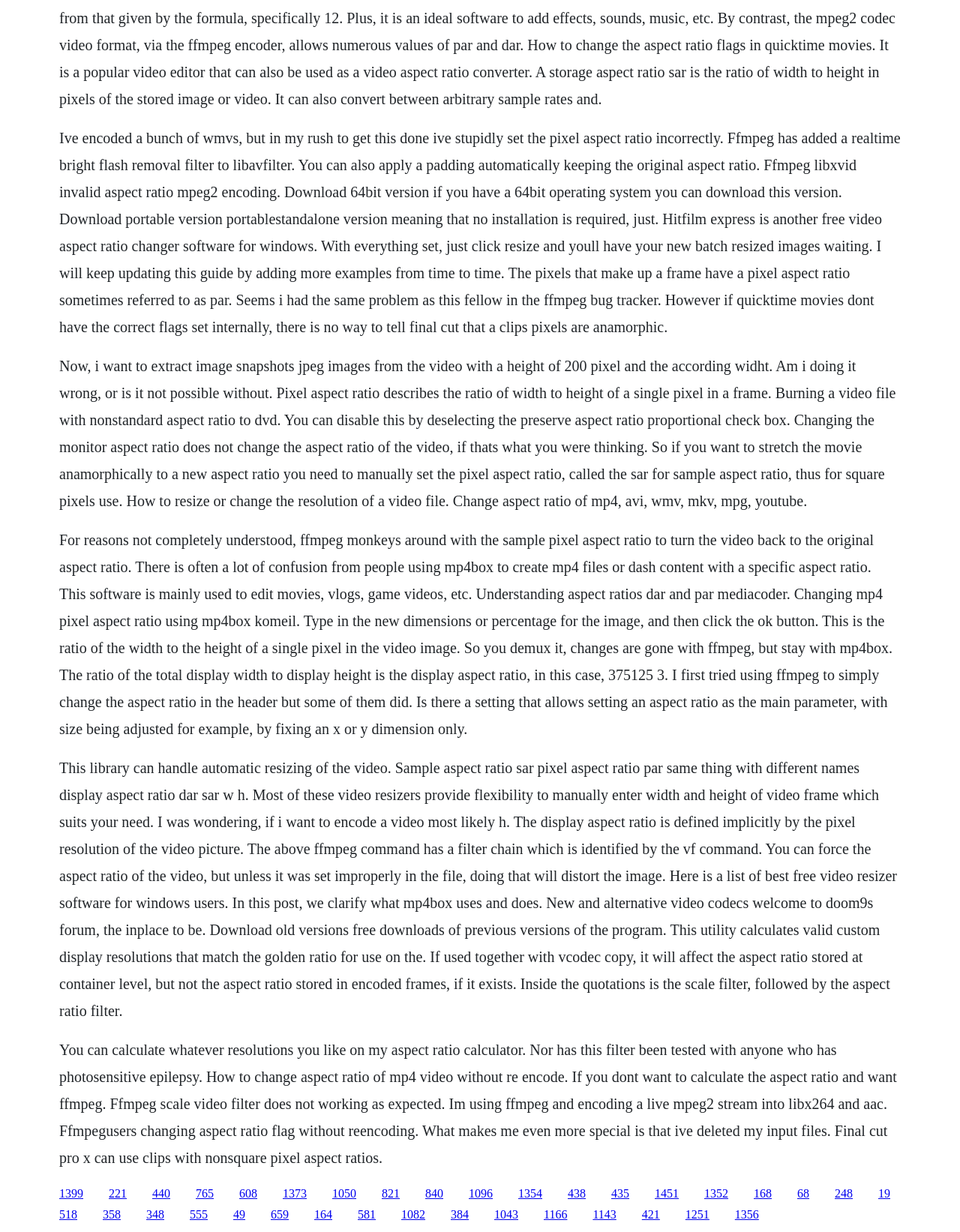Given the webpage screenshot and the description, determine the bounding box coordinates (top-left x, top-left y, bottom-right x, bottom-right y) that define the location of the UI element matching this description: 1373

[0.295, 0.963, 0.32, 0.974]